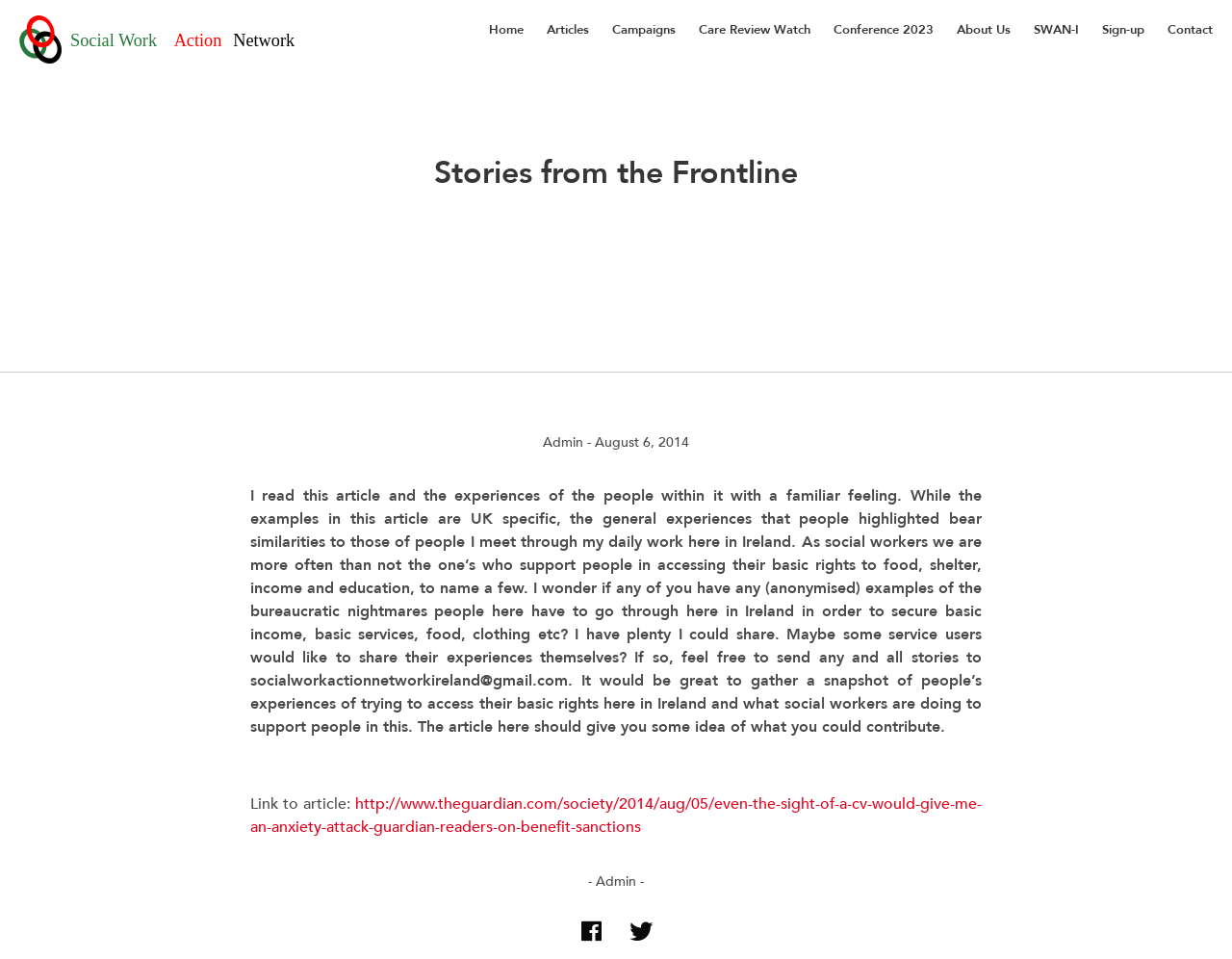Describe every aspect of the webpage in a detailed manner.

The webpage is titled "Stories from the Frontline – SWAN" and features a main navigation section at the top, spanning the entire width of the page. This section contains 9 links, including "Home", "Articles", "Campaigns", and others, which are evenly spaced and aligned horizontally.

Below the navigation section, there is a header area that takes up about a quarter of the page's height. Within this area, there is a prominent heading that reads "Stories from the Frontline". Below the heading, there are three lines of text, including the author's name "Admin", the date "August 6, 2014", and a brief introduction to the article.

The main content of the page is a lengthy article that discusses the experiences of people in accessing their basic rights, such as food, shelter, and education. The article is written in a personal tone and includes a call to action, encouraging readers to share their own experiences and stories.

There is an image located at the top-left corner of the page, which is likely a logo or icon related to the website. Additionally, there are two social media links at the bottom of the page, represented by icons.

Overall, the webpage has a simple and clean layout, with a focus on presenting the article's content in a clear and readable manner.